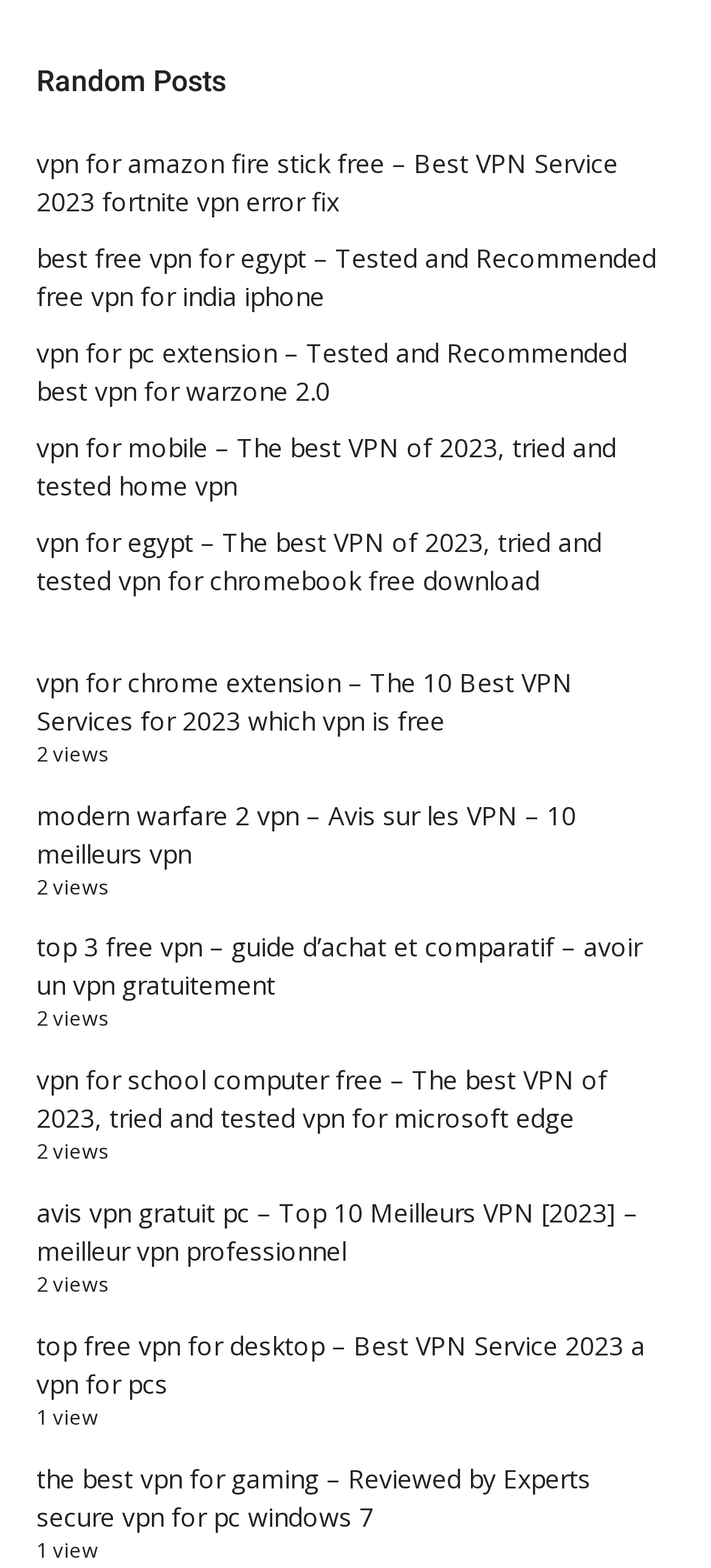What is the purpose of the webpage?
Using the image as a reference, answer the question in detail.

The webpage appears to be a list of VPN services, with each link representing a different VPN service or topic related to VPN. The purpose of the webpage is to provide a collection of VPN services for users to explore.